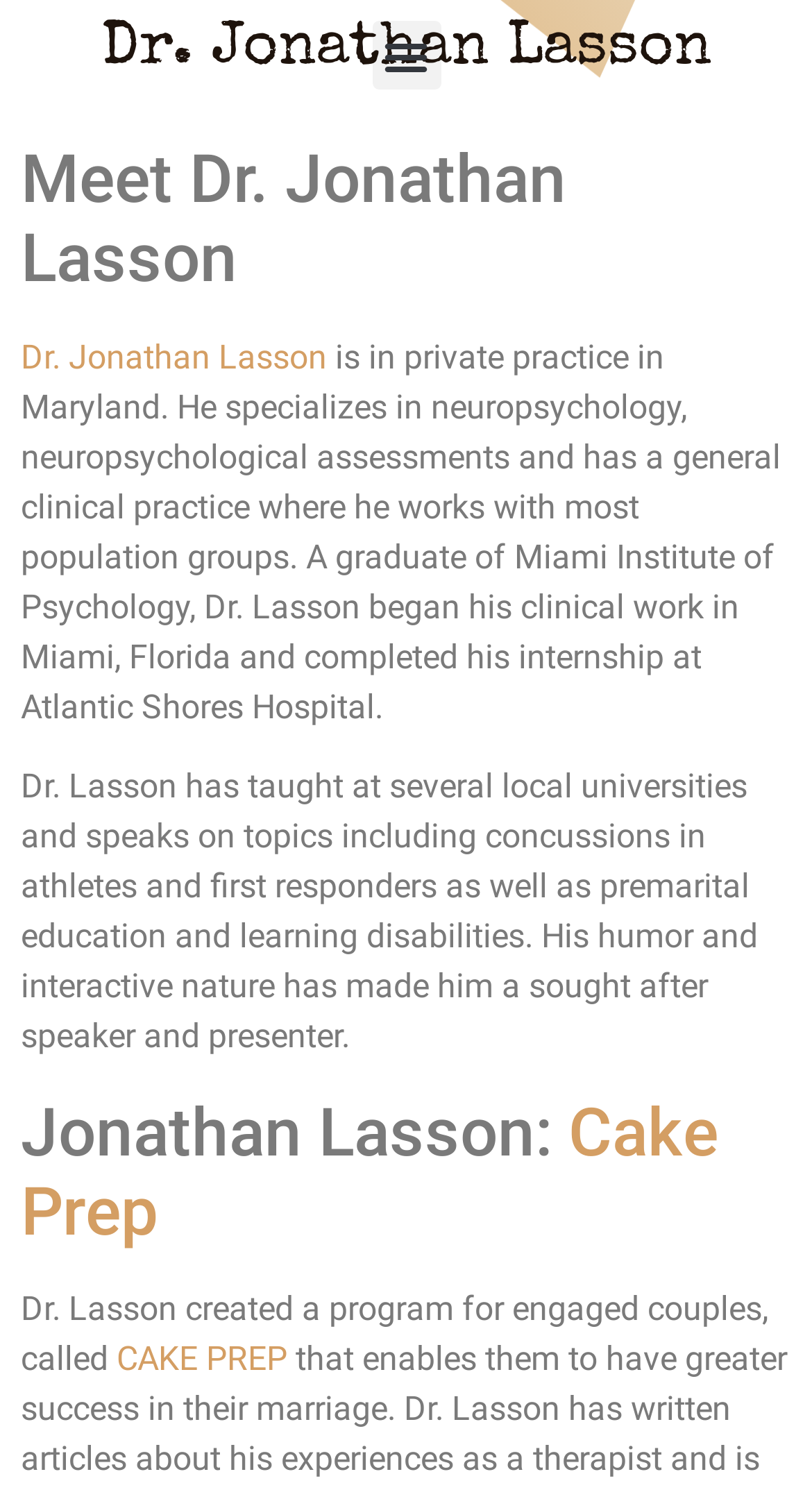Produce an elaborate caption capturing the essence of the webpage.

The webpage is about Dr. Jonathan Lasson, a neuropsychologist in private practice in Maryland. At the top left of the page, there is a button labeled "Menu Toggle". Next to it, there are three headings: "Dr. Jonathan Lasson", "Meet Dr. Jonathan Lasson", and a link to "Dr. Jonathan Lasson". 

Below these headings, there is a paragraph of text that describes Dr. Lasson's practice, including his specialties and education. This text is positioned at the top center of the page. 

Further down, there is another paragraph of text that describes Dr. Lasson's teaching experience, speaking topics, and his style as a presenter. This text is positioned below the previous paragraph, at the middle center of the page.

At the bottom left of the page, there is a heading "Jonathan Lasson: Cake Prep" with a link to "Cake Prep" next to it. Below this heading, there is a sentence of text that describes Dr. Lasson's program for engaged couples, called "CAKE PREP", which is a link. This text is positioned at the bottom center of the page.